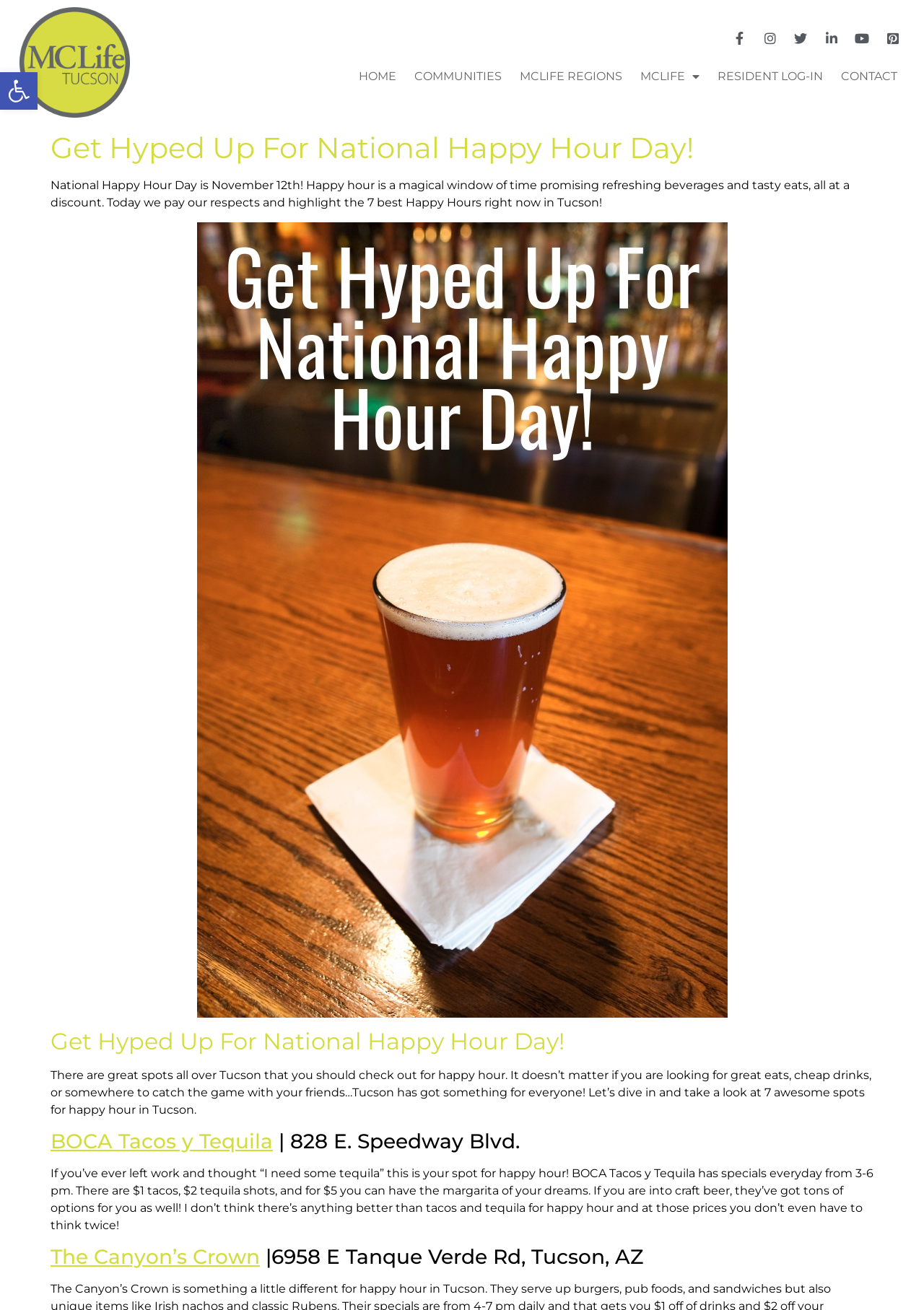Find the bounding box coordinates of the clickable region needed to perform the following instruction: "Log in as a resident". The coordinates should be provided as four float numbers between 0 and 1, i.e., [left, top, right, bottom].

[0.769, 0.045, 0.898, 0.071]